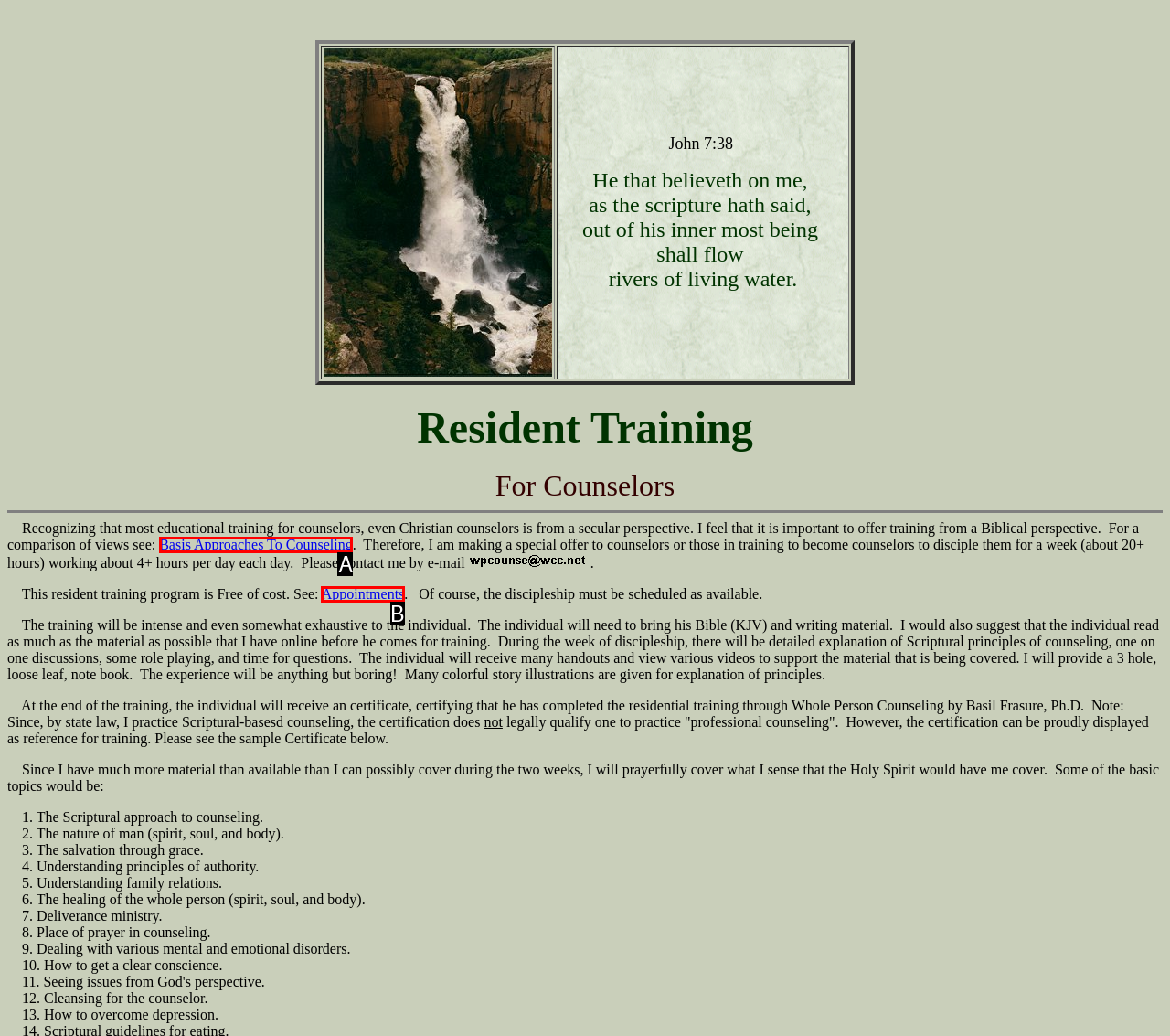Please select the letter of the HTML element that fits the description: Basis Approaches To Counseling. Answer with the option's letter directly.

A